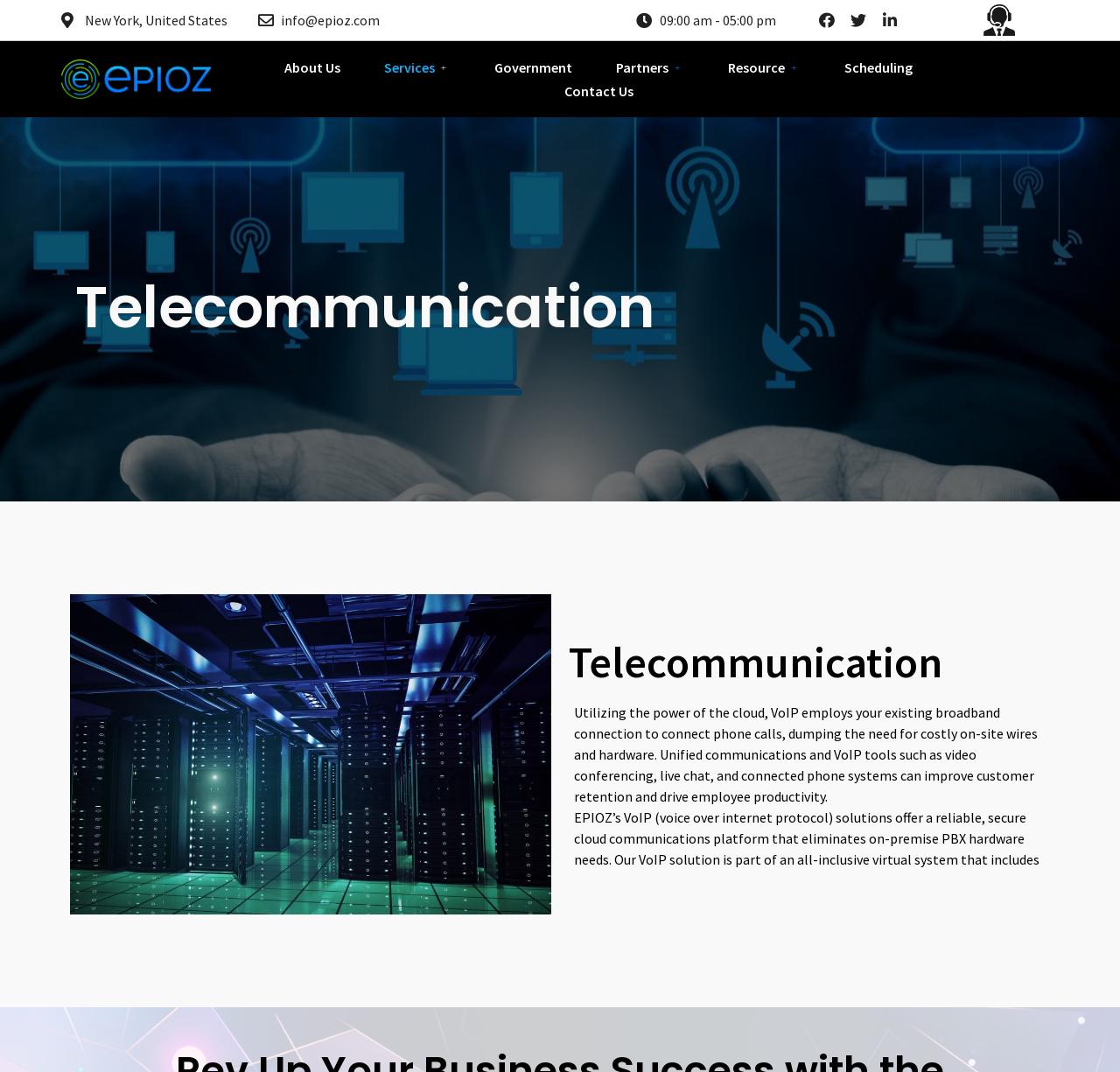What is the purpose of the cloud in VoIP?
From the details in the image, provide a complete and detailed answer to the question.

I found the purpose of the cloud in VoIP by reading the static text element that explains how VoIP employs the power of the cloud to connect phone calls, eliminating the need for costly on-site wires and hardware.